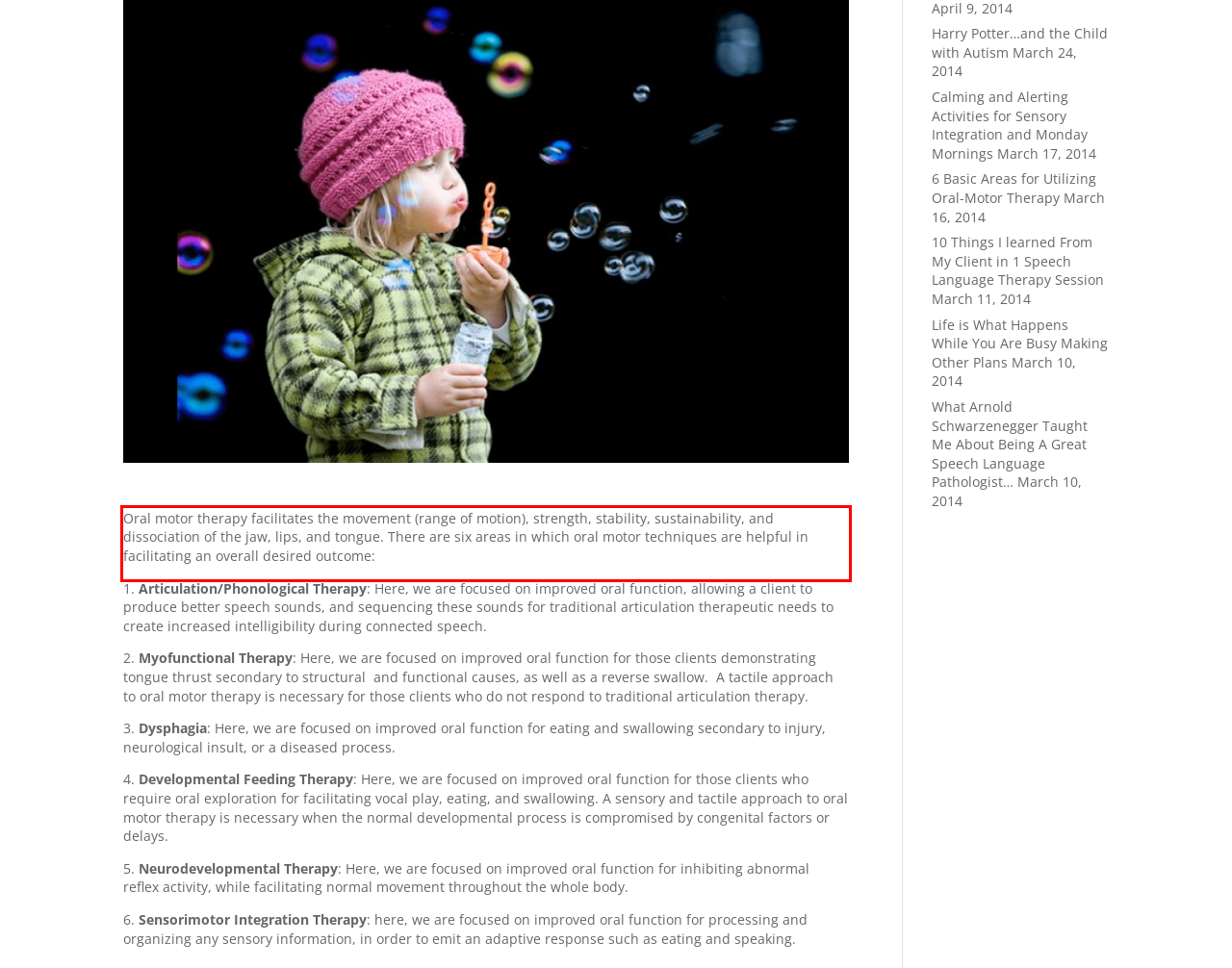Look at the webpage screenshot and recognize the text inside the red bounding box.

Oral motor therapy facilitates the movement (range of motion), strength, stability, sustainability, and dissociation of the jaw, lips, and tongue. There are six areas in which oral motor techniques are helpful in facilitating an overall desired outcome: